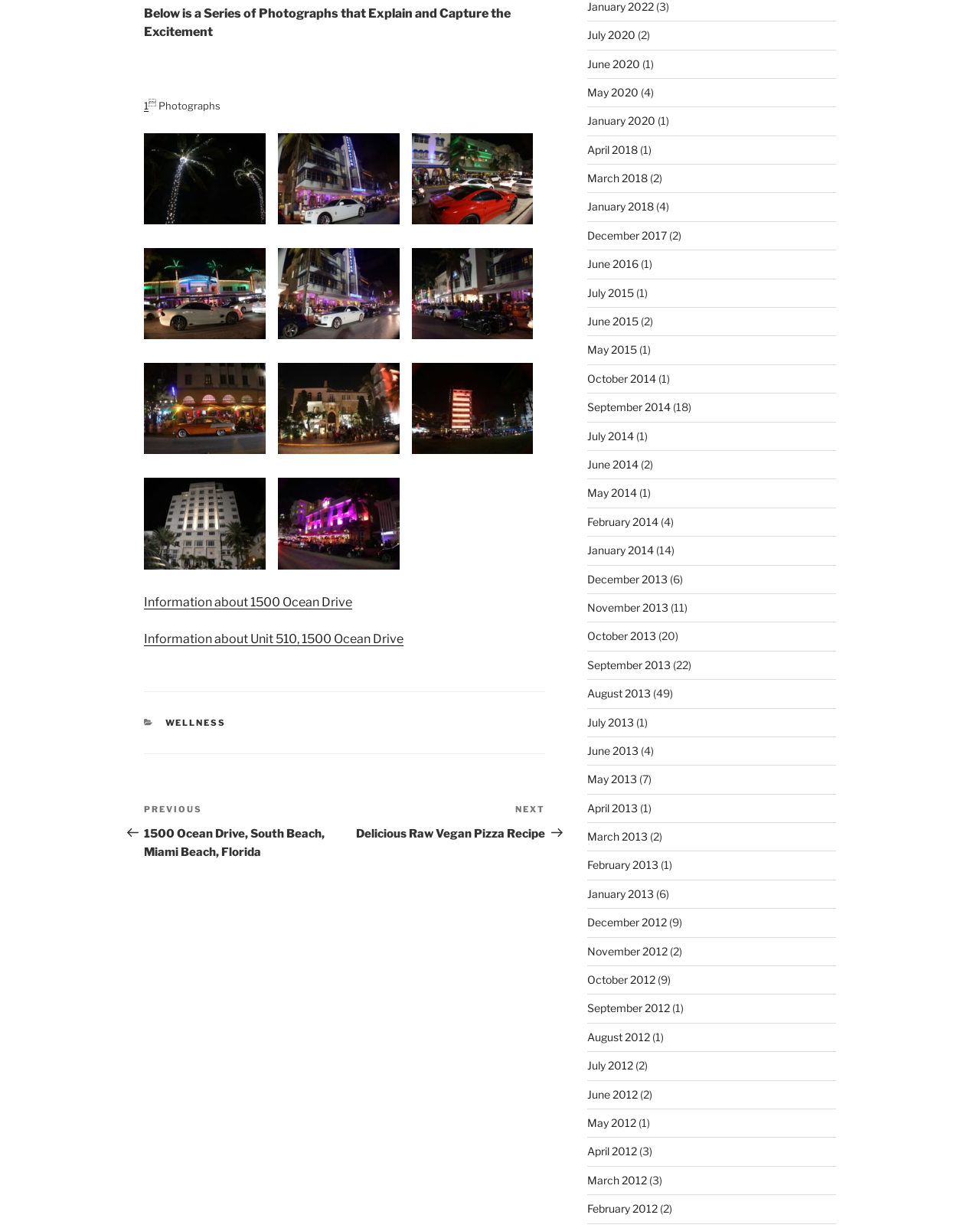What is the previous post? Using the information from the screenshot, answer with a single word or phrase.

1500 Ocean Drive, South Beach, Miami Beach, Florida